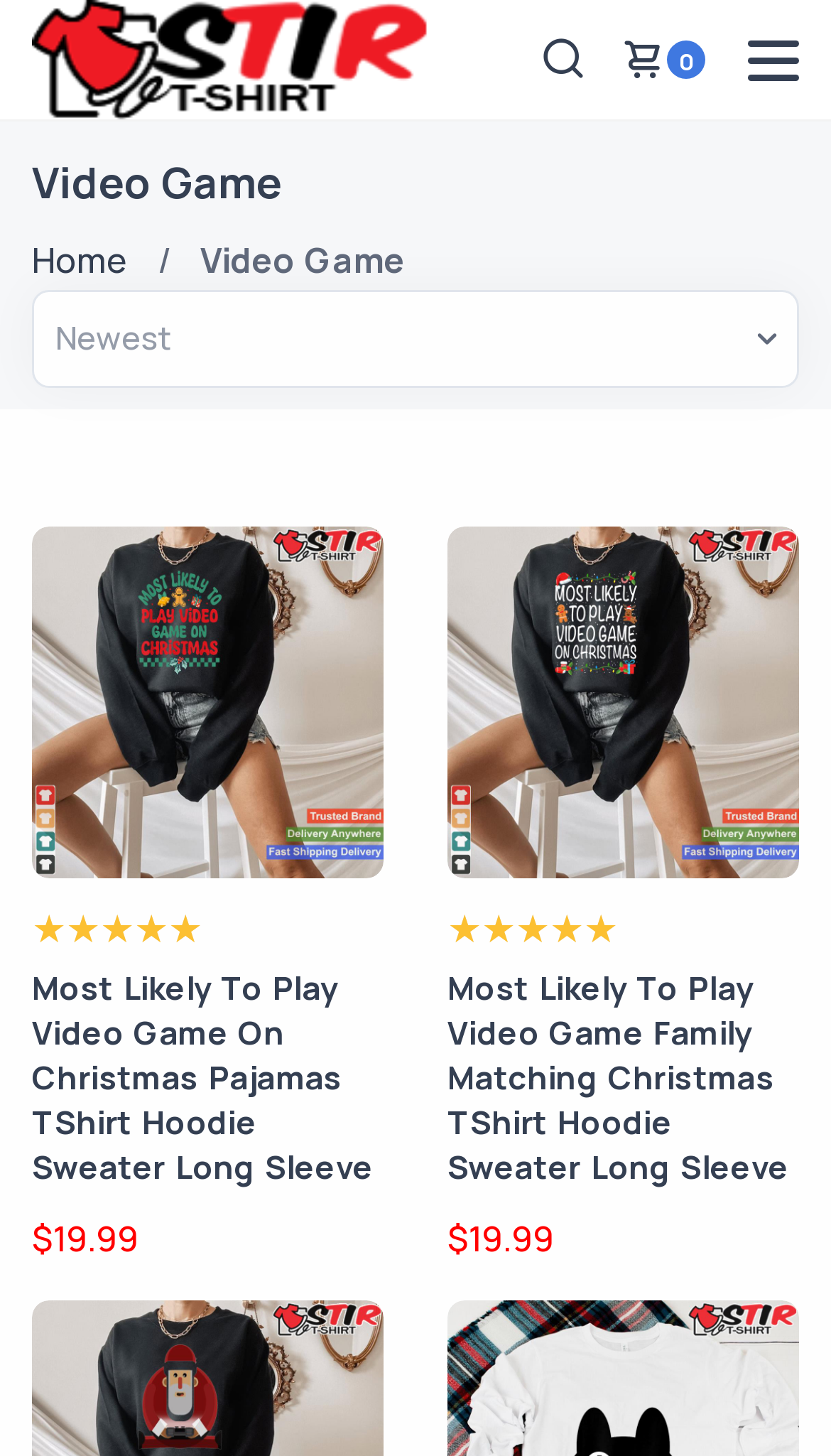Consider the image and give a detailed and elaborate answer to the question: 
What is the theme of the video game shirts?

I analyzed the text of the link elements and the image descriptions. The text mentions 'Christmas Pajamas' and 'Family Matching Christmas', which suggests that the theme of the video game shirts is Christmas.